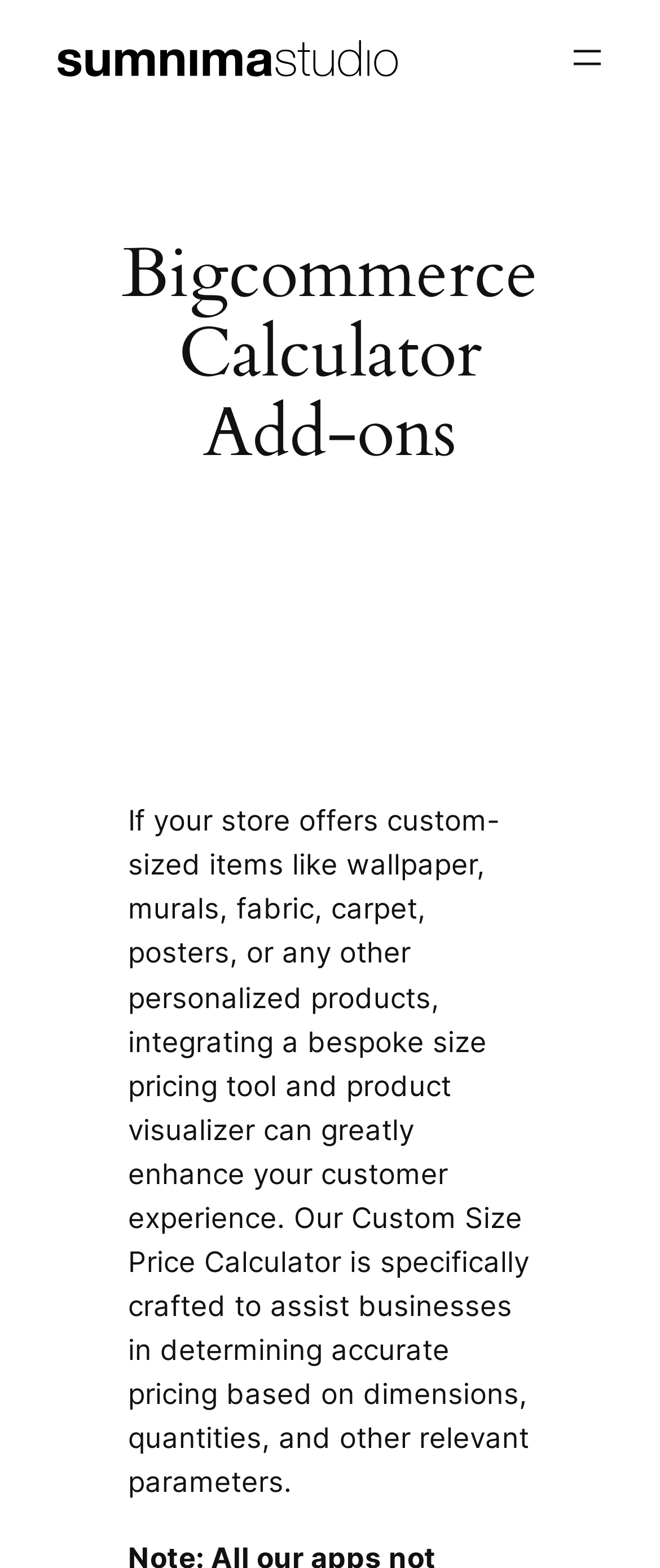What is the name of the studio behind the calculator?
Using the image, provide a detailed and thorough answer to the question.

The link at the top of the webpage has the text 'sumnima.studio', which suggests that it is the name of the studio behind the Custom Size Price Calculator.